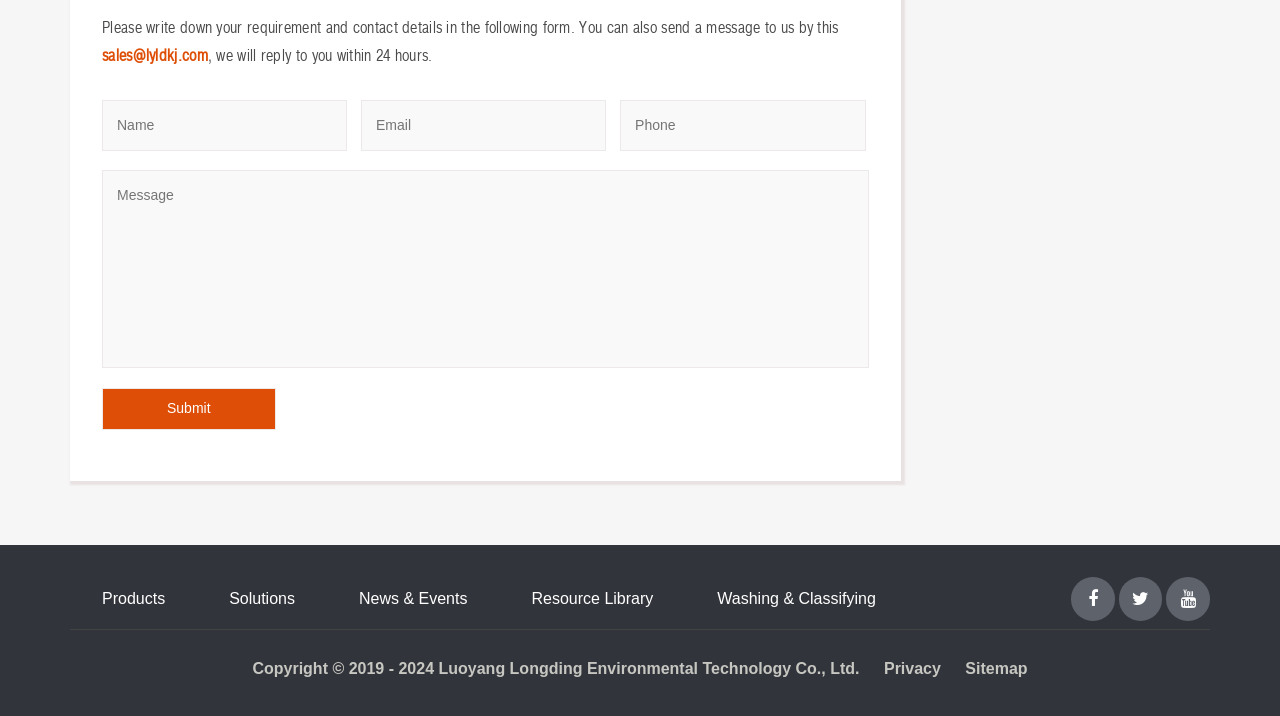Please identify the bounding box coordinates of the clickable area that will allow you to execute the instruction: "View products".

[0.08, 0.824, 0.129, 0.848]